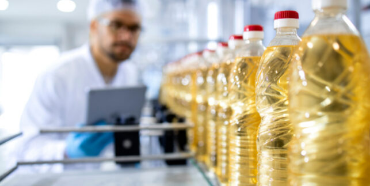Provide a comprehensive description of the image.

The image showcases a focused scene in a manufacturing or laboratory setting, where a professional, likely involved in quality control, is examining bottles of a clear, yellow liquid, possibly oil. The individual, dressed in a lab coat and a hairnet, appears to be using a tablet or clipboard to record observations or analyze data related to the production process. In the foreground, multiple bottles line a production line, clearly labeled with red caps, suggesting a careful organization for easy access. The background is slightly blurred, emphasizing the professional's concentration and the high standards of quality management in the food and beverage manufacturing sector. This visual represents the importance of maintaining quality, efficiency, and compliance in modern manufacturing operations.